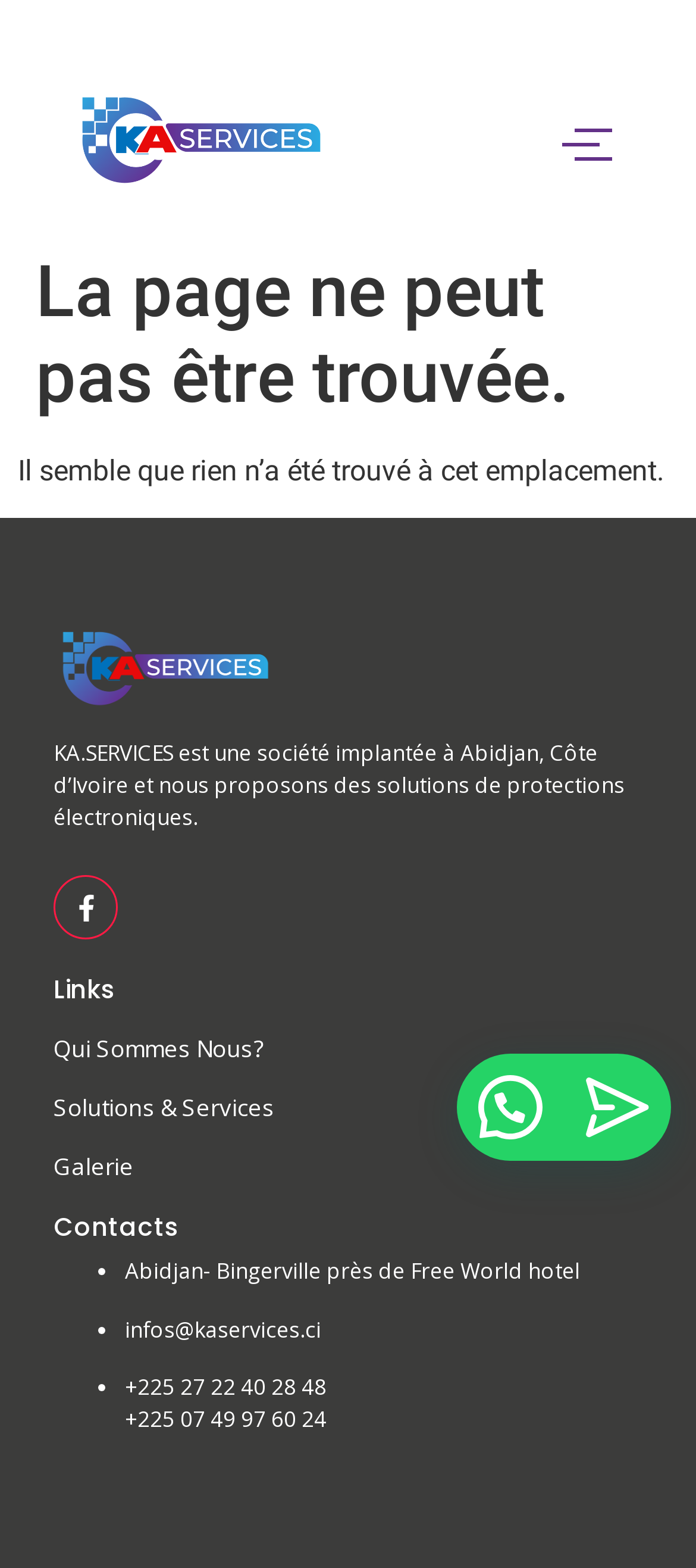Based on the image, provide a detailed response to the question:
What is the purpose of the webpage?

The purpose of the webpage is to display an error message, as indicated by the heading 'La page ne peut pas être trouvée.' and the StaticText element with the text 'Il semble que rien n’a été trouvé à cet emplacement.'